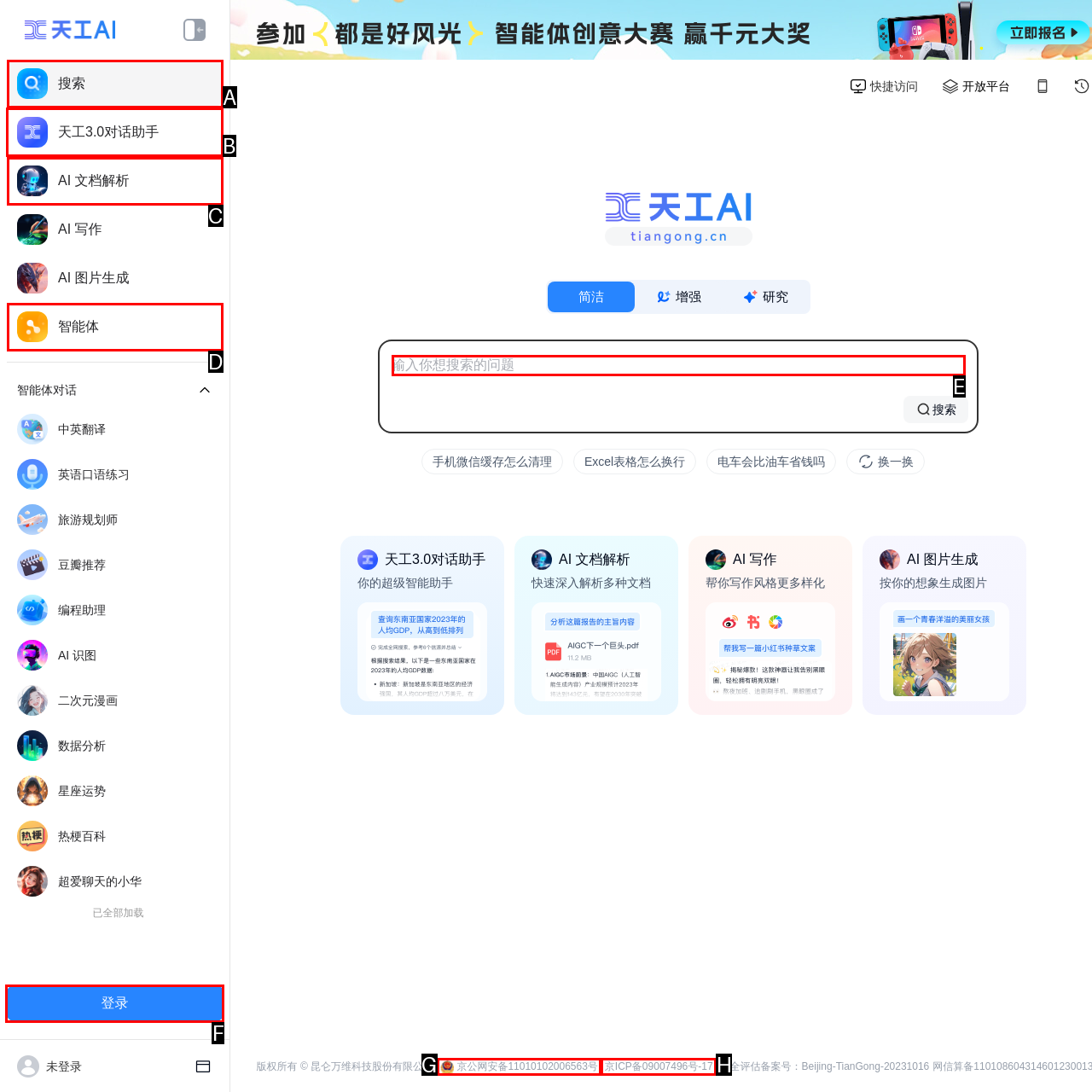Decide which UI element to click to accomplish the task: Chat with the AI assistant
Respond with the corresponding option letter.

B